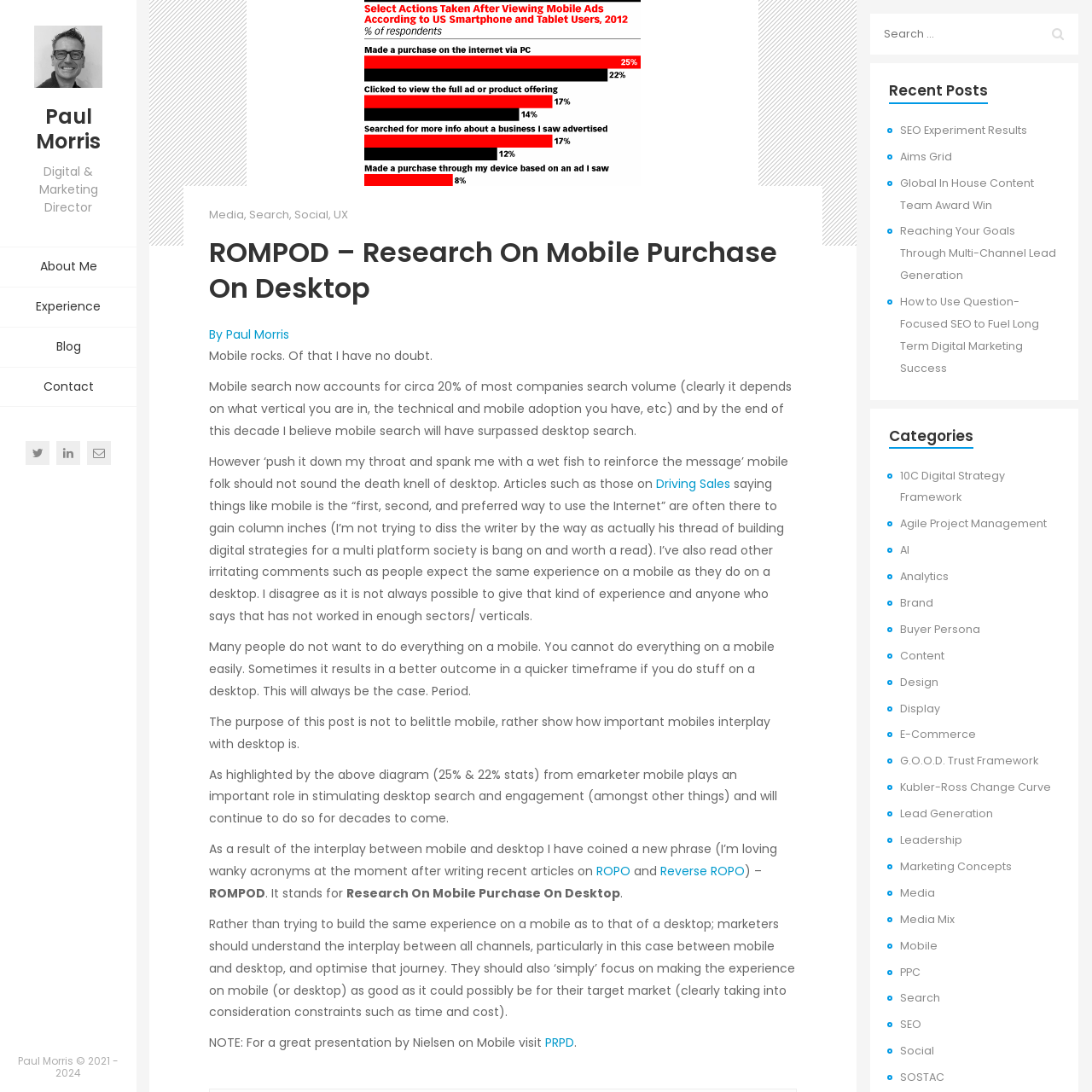Please find the bounding box coordinates of the clickable region needed to complete the following instruction: "Search for something". The bounding box coordinates must consist of four float numbers between 0 and 1, i.e., [left, top, right, bottom].

[0.797, 0.012, 0.988, 0.05]